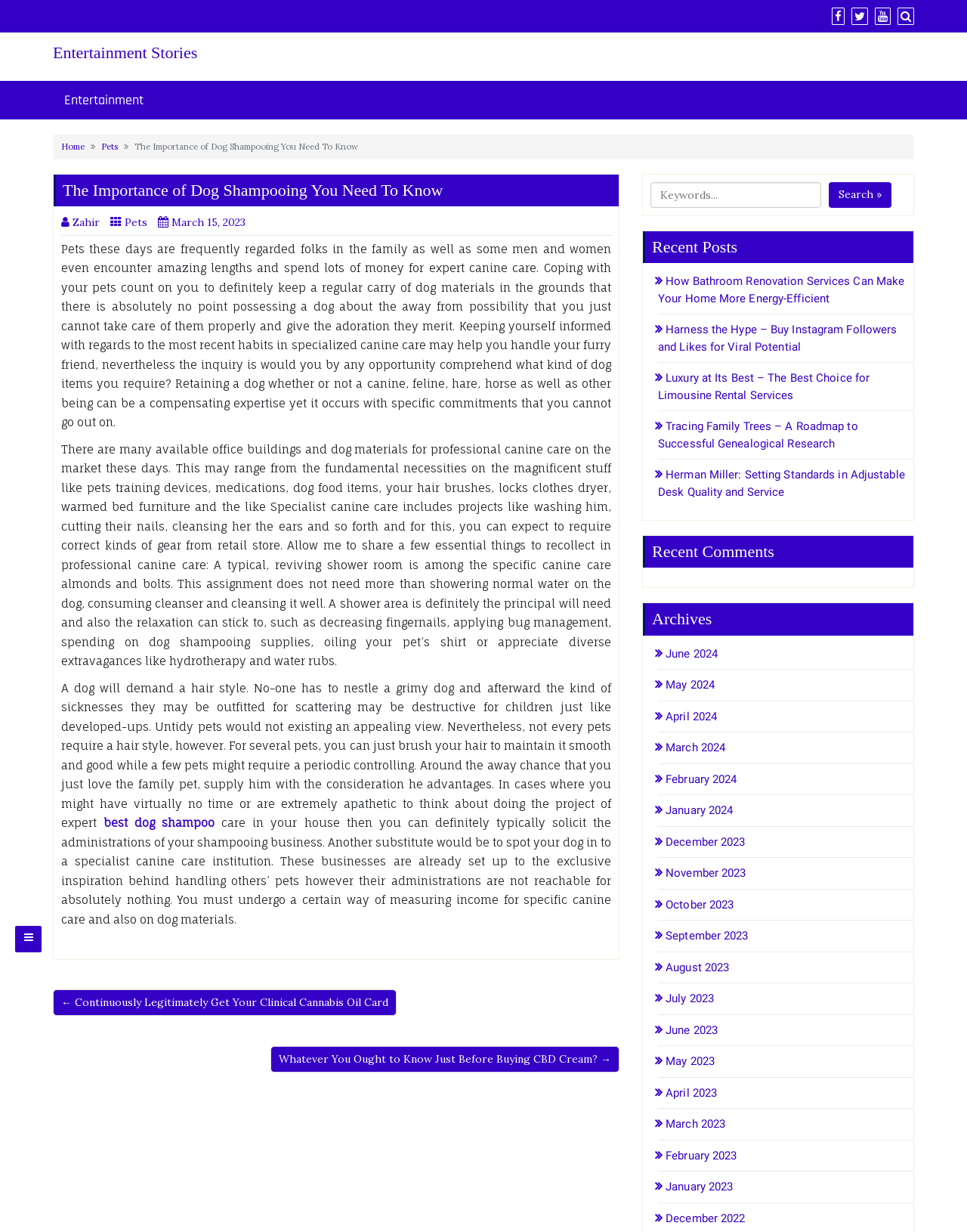What is the purpose of the search box?
Please give a detailed and elaborate answer to the question.

The search box is provided on the webpage to allow users to search for specific keywords. It is mentioned that users can enter keywords and press enter to search or ESC to close the search form.